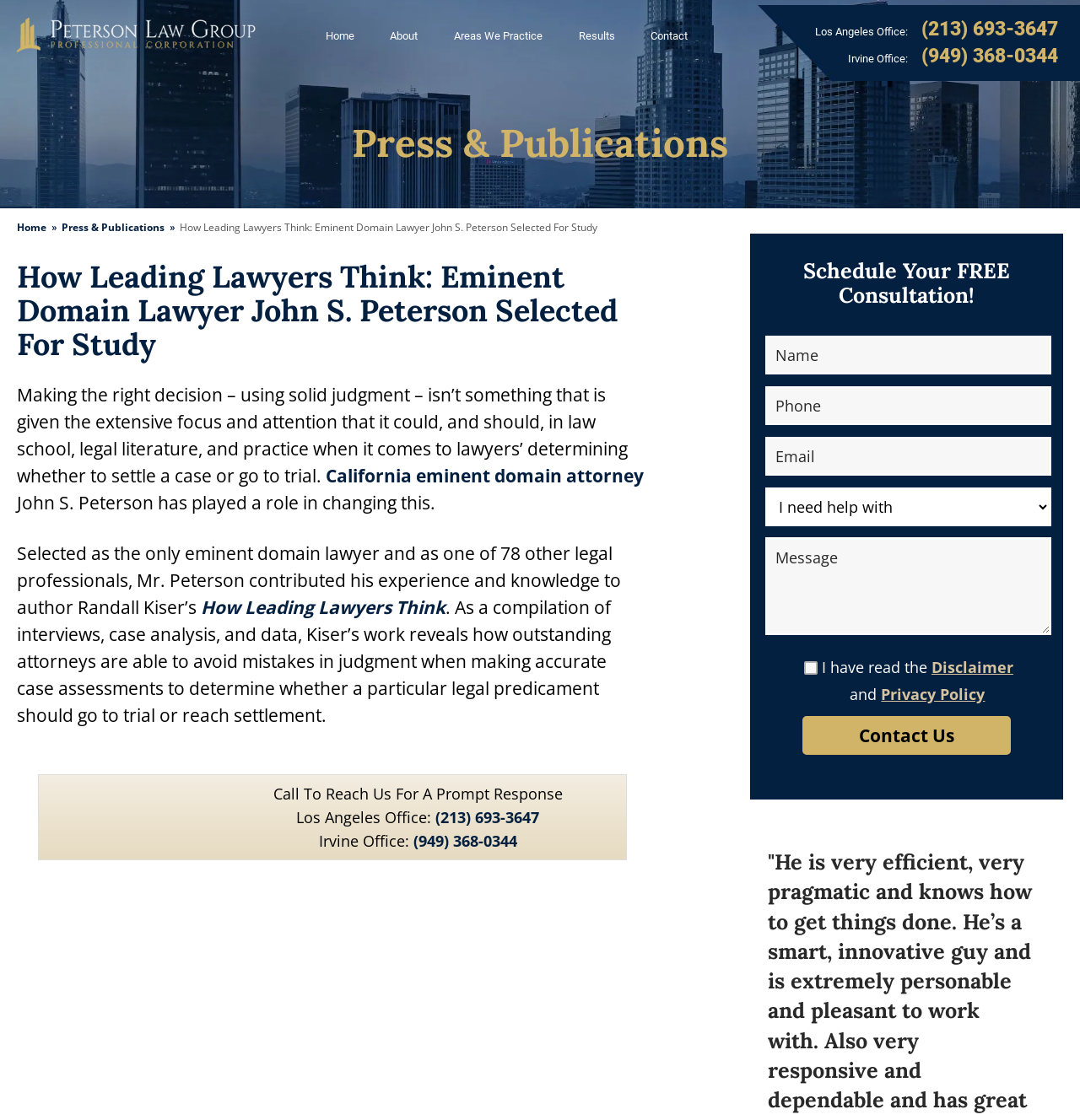Specify the bounding box coordinates of the area that needs to be clicked to achieve the following instruction: "Click the 'Home' link".

[0.287, 0.011, 0.343, 0.053]